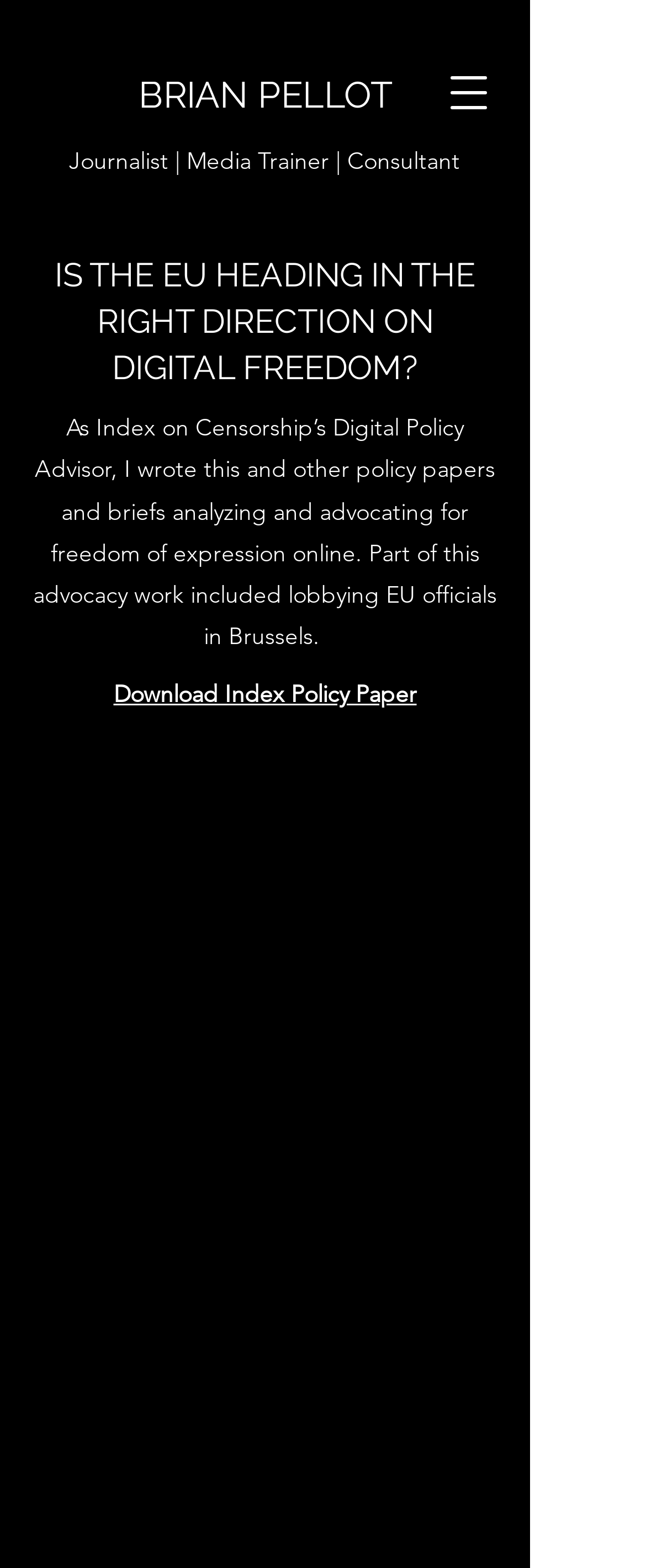Provide the bounding box coordinates of the HTML element described by the text: "Download Index Policy Paper".

[0.176, 0.433, 0.645, 0.452]